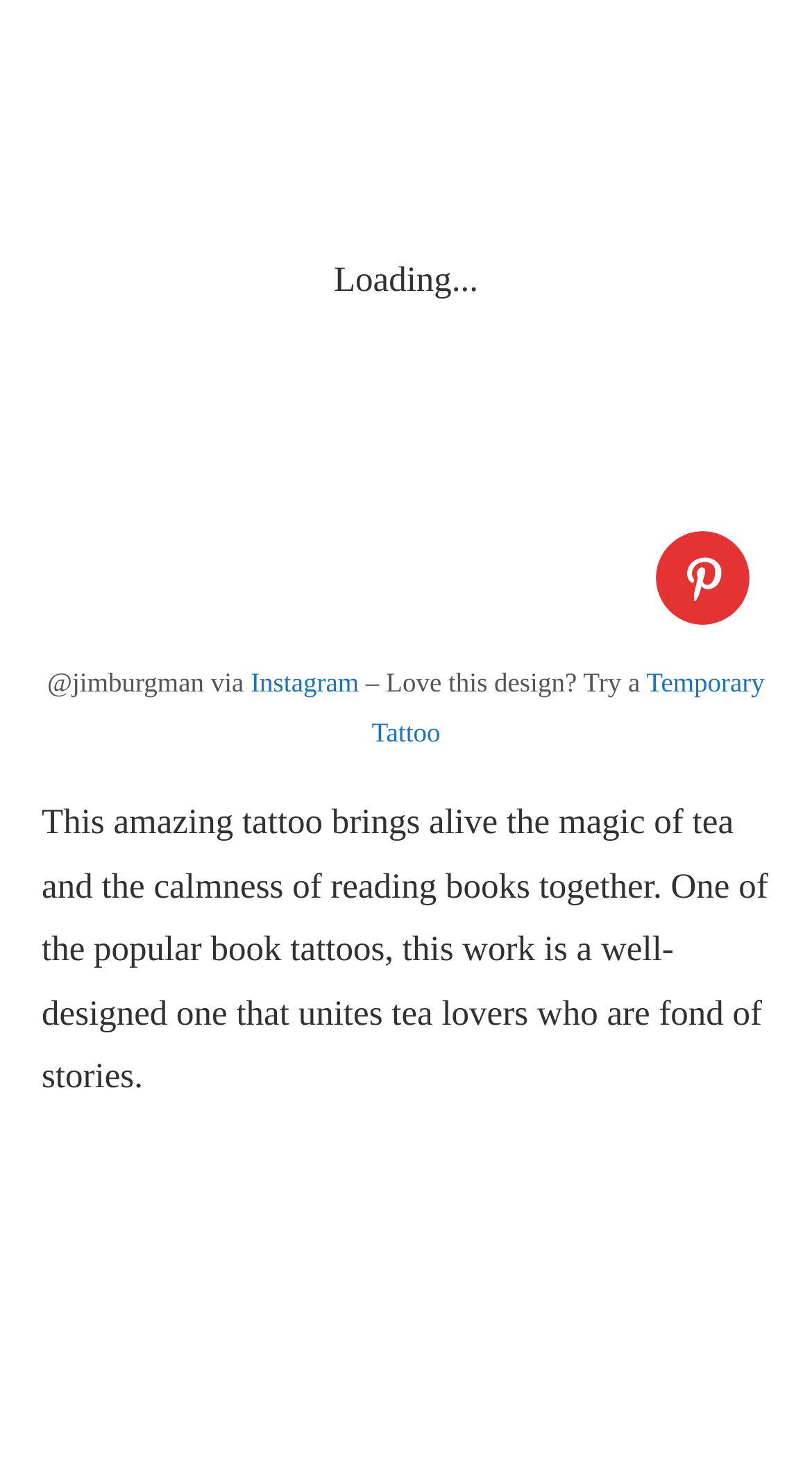Give a concise answer using one word or a phrase to the following question:
What is the author of the tattoo design?

jimburgman